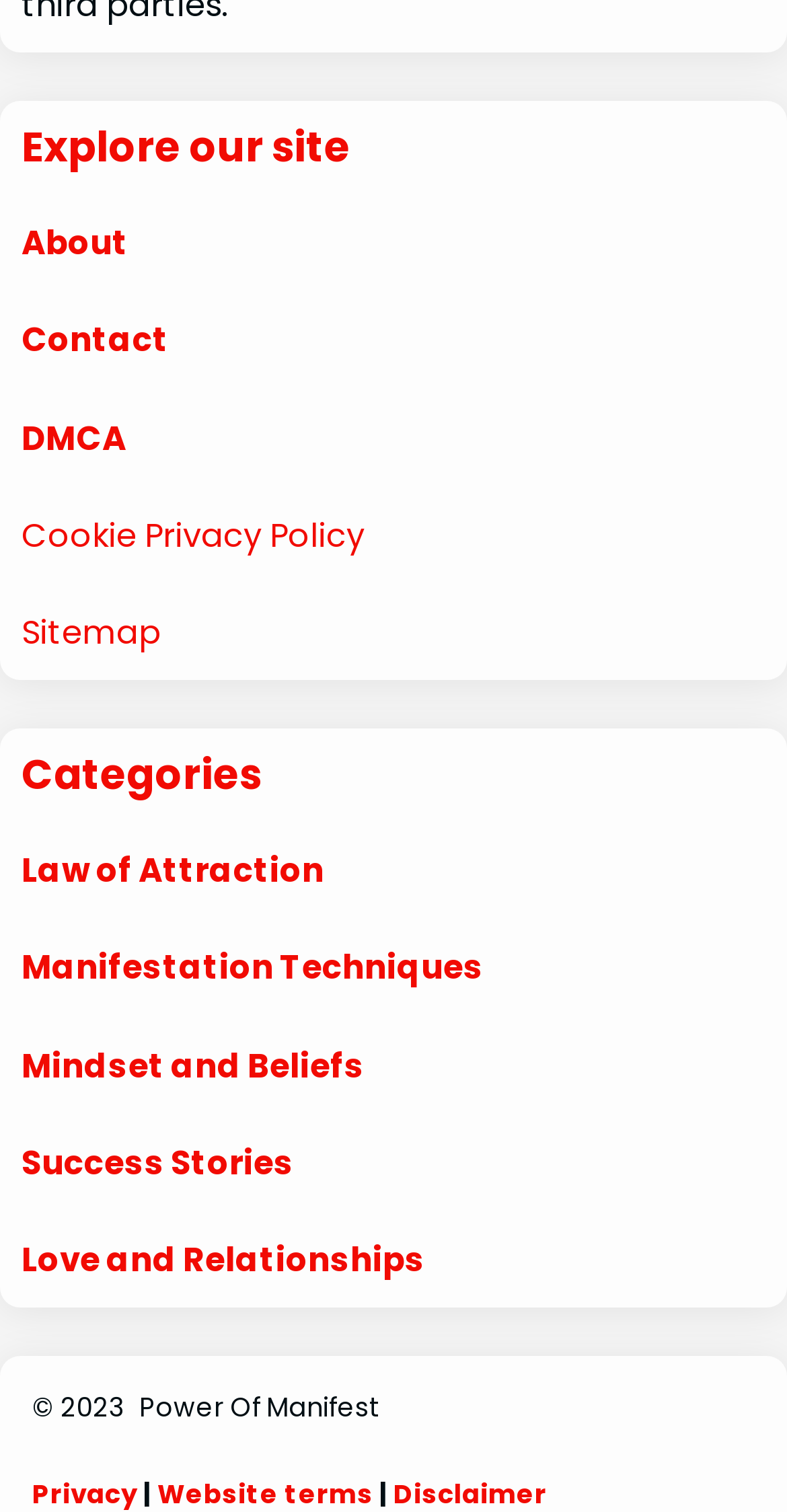Please identify the bounding box coordinates of the region to click in order to complete the task: "Read the Disclaimer". The coordinates must be four float numbers between 0 and 1, specified as [left, top, right, bottom].

[0.5, 0.977, 0.695, 1.0]